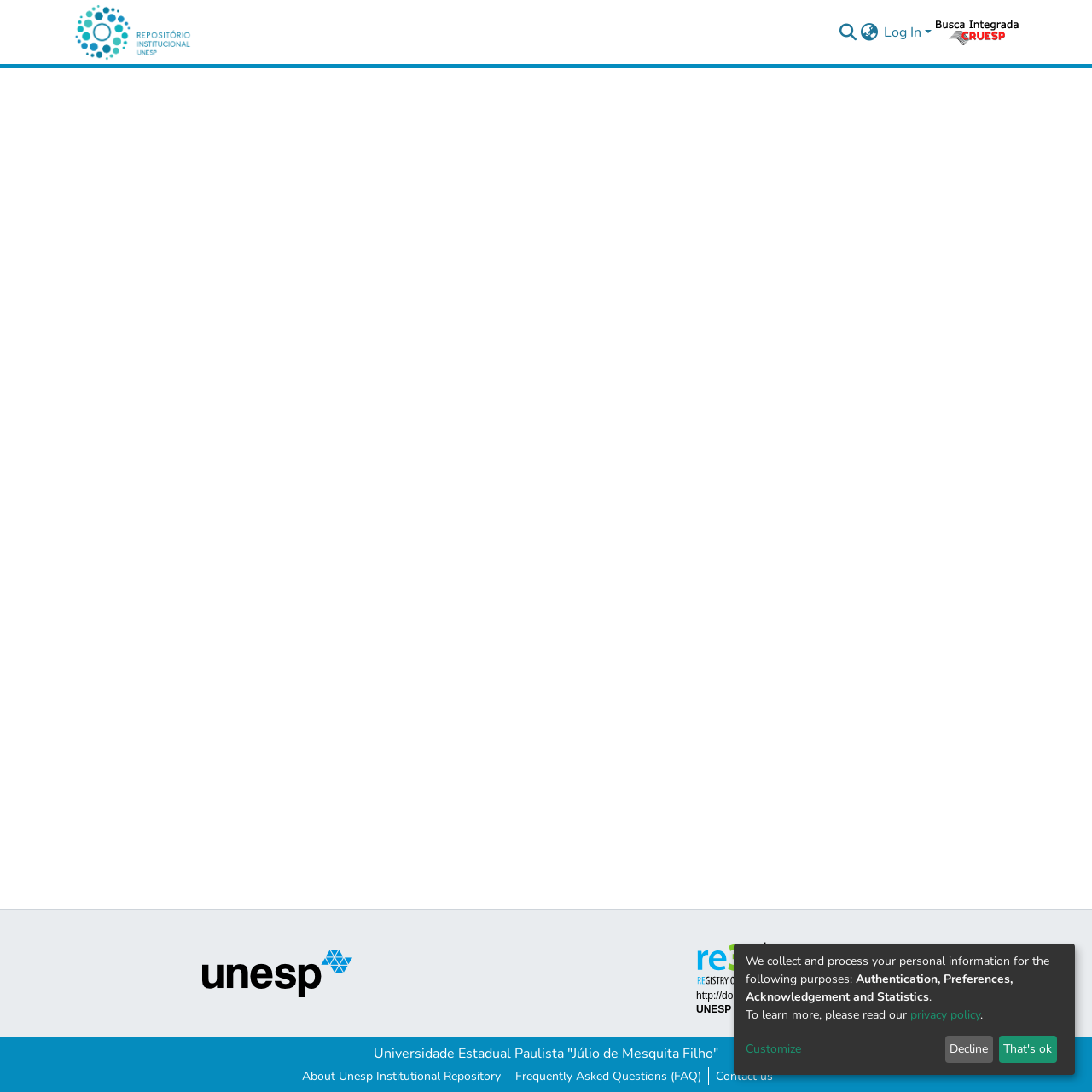Write a detailed summary of the webpage, including text, images, and layout.

This webpage appears to be a research article or academic paper about the insecticide potential of vegetal extracts on the silverleaf whitefly Bemisia tabaci. 

At the top of the page, there is a main navigation bar that spans the entire width of the page. Within this bar, there are several elements, including a search box with a magnifying glass icon, a language switch button, and a log-in link. 

Below the navigation bar, the main content of the page begins. There is a prominent title, "Atividade inseticida e Modos de Ação de Extratos Vegetais Sobre Mosca Branca (Bemisia tabaci)", which suggests that the article is written in Portuguese. 

On the left side of the page, there are several links, including an image link, a link to the Universidade Estadual Paulista "Júlio de Mesquita Filho", and links to "About Unesp Institutional Repository", "Frequently Asked Questions (FAQ)", and "Contact us". 

On the right side of the page, there is a section with several static text elements, including a paragraph about collecting and processing personal information, and a link to a privacy policy. There are also two buttons, "Decline" and "That's ok", which seem to be related to the privacy policy. 

There are no images directly in the main content area, but there are two image links at the bottom of the page.